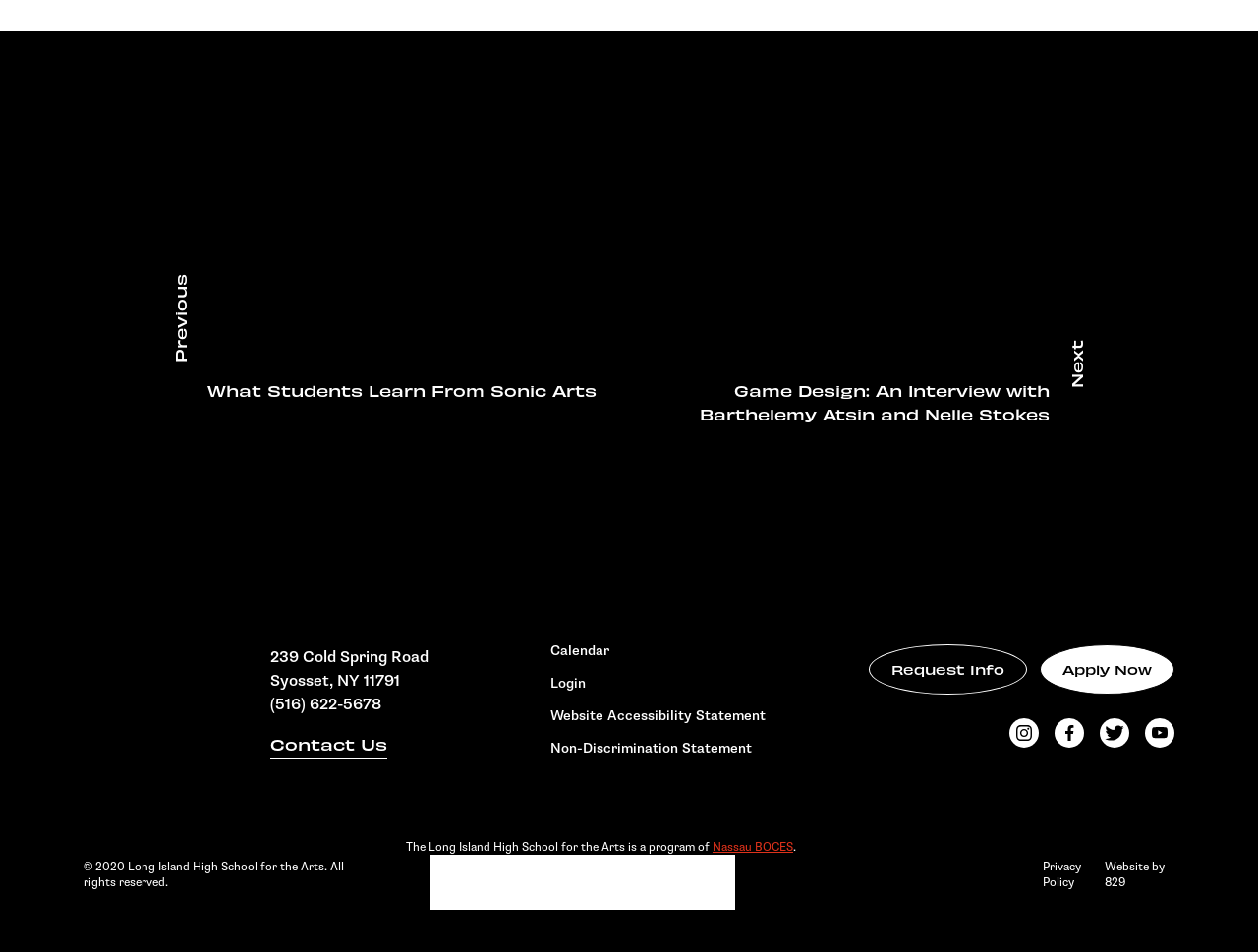What is the name of the high school?
Use the screenshot to answer the question with a single word or phrase.

Long Island High School for the Arts